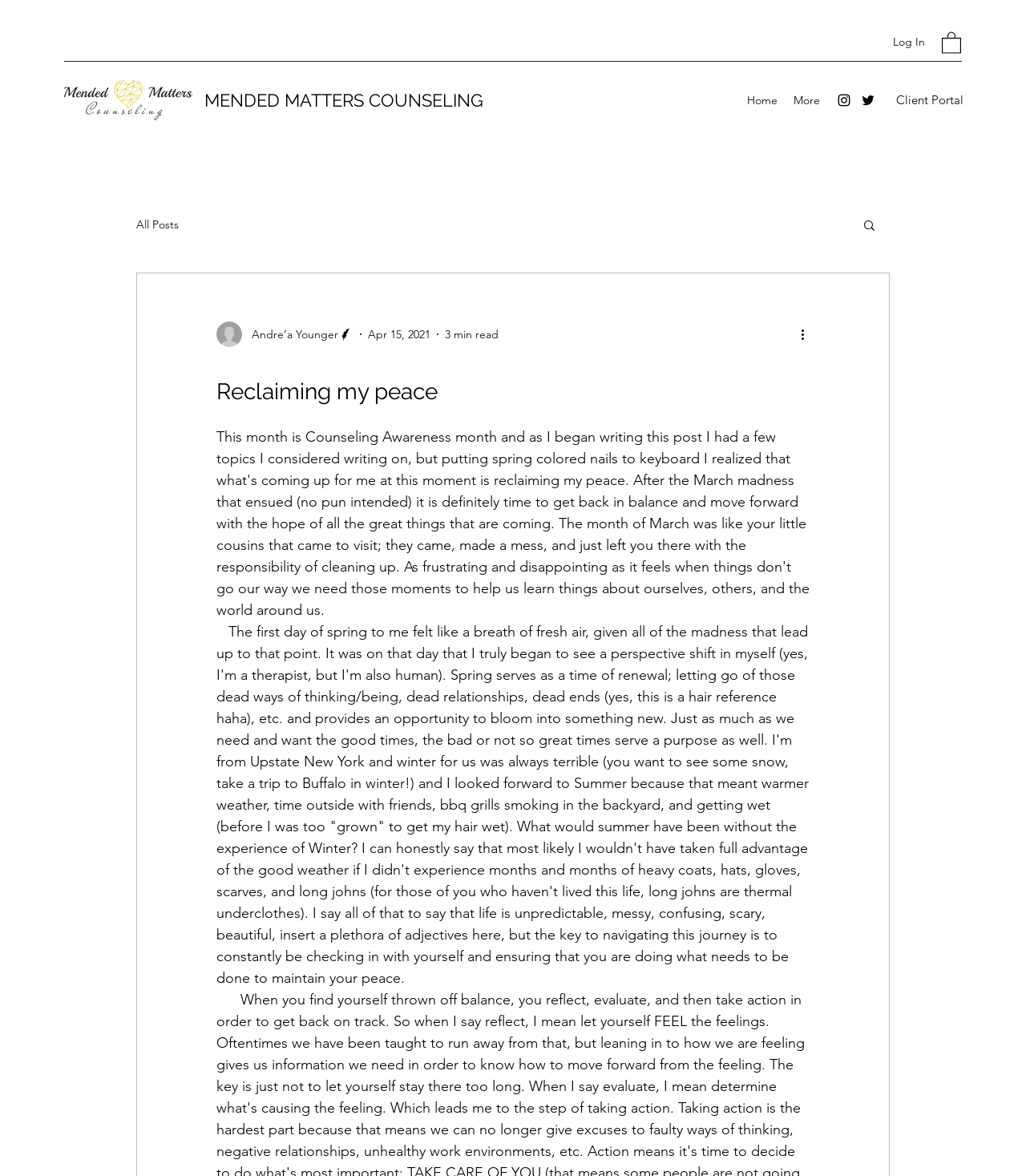What is the author's profession?
Based on the screenshot, answer the question with a single word or phrase.

Writer